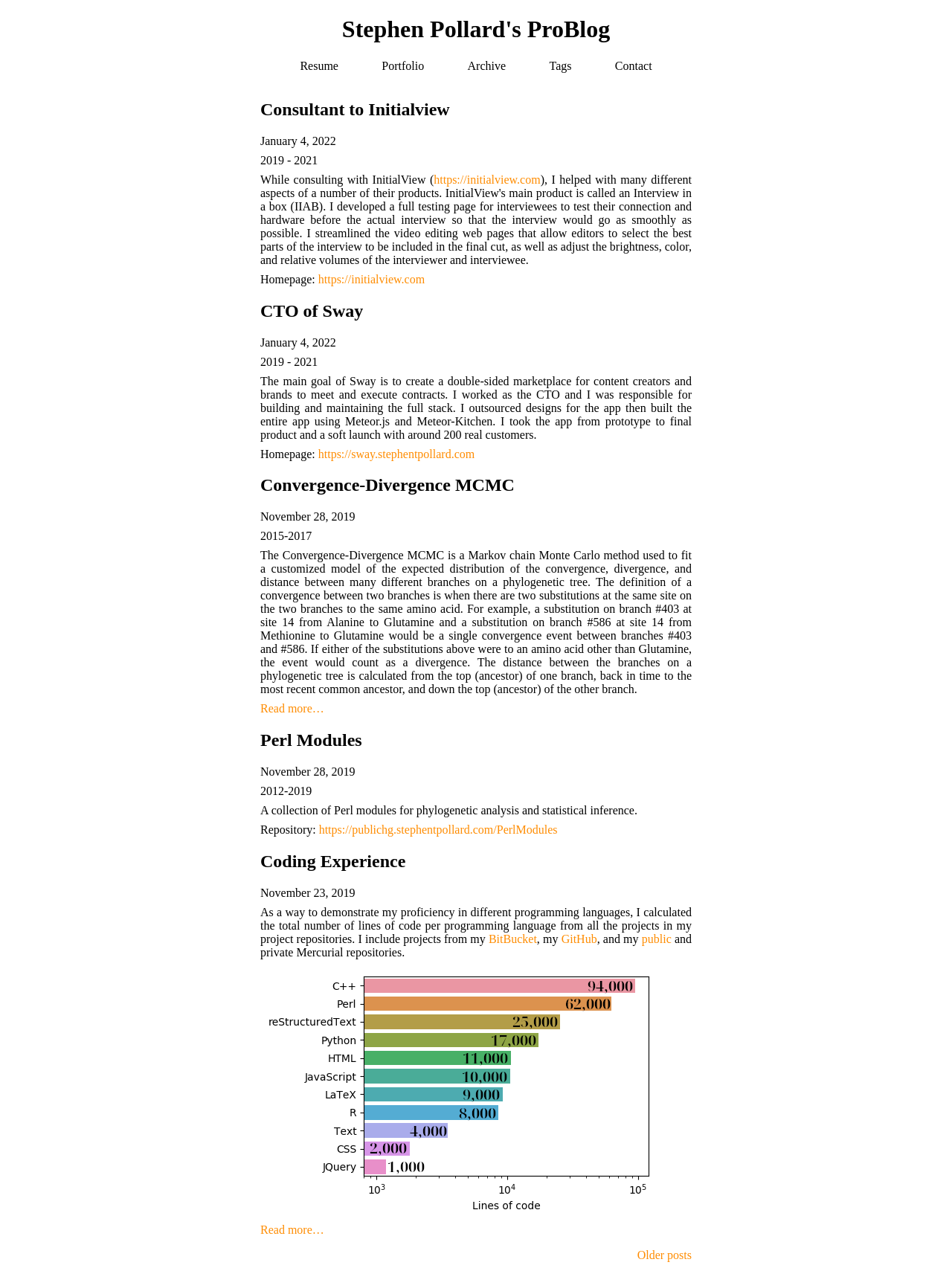Use a single word or phrase to answer this question: 
What is the purpose of the coding experience section?

Demonstrate proficiency